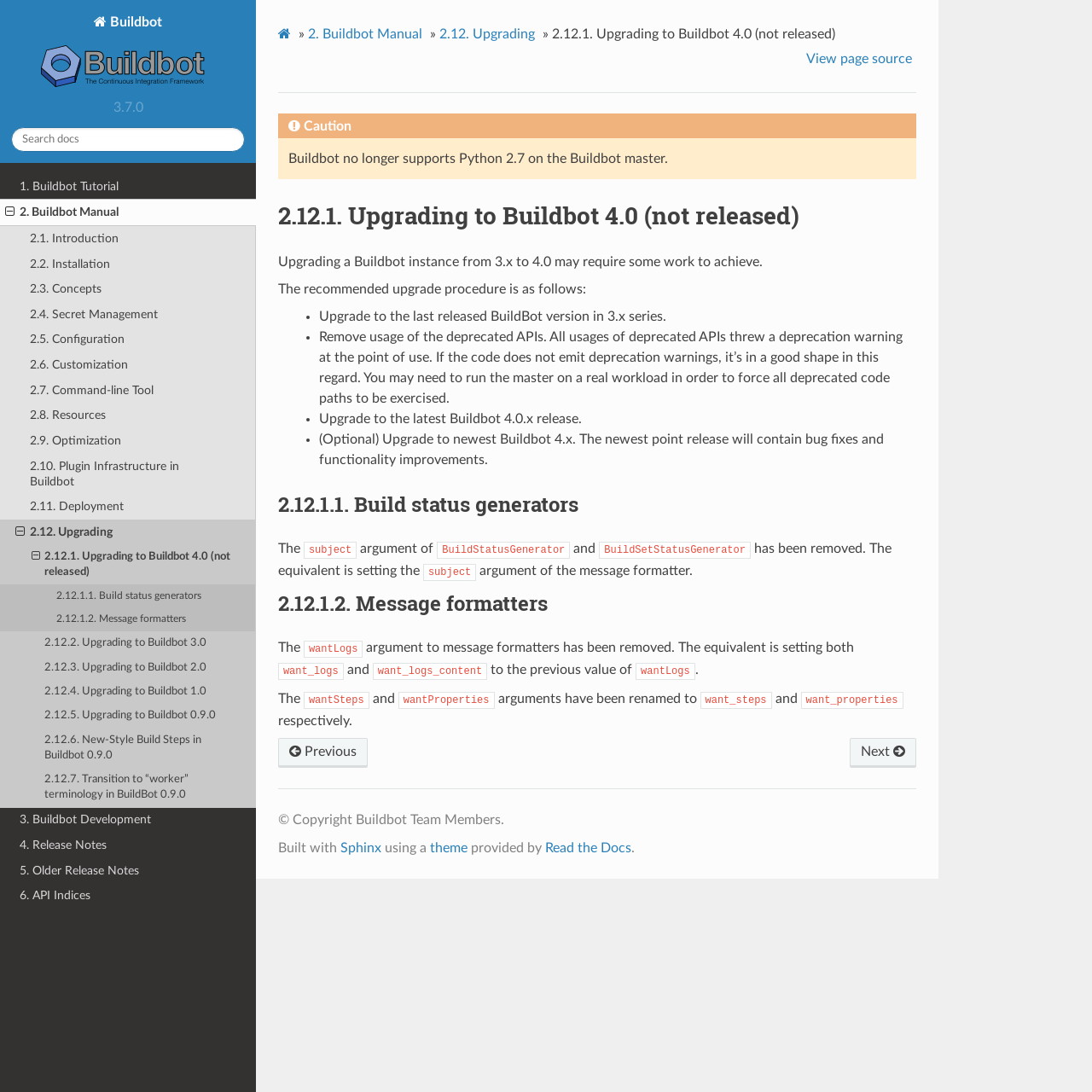Based on the description "5. Older Release Notes", find the bounding box of the specified UI element.

[0.0, 0.786, 0.234, 0.809]